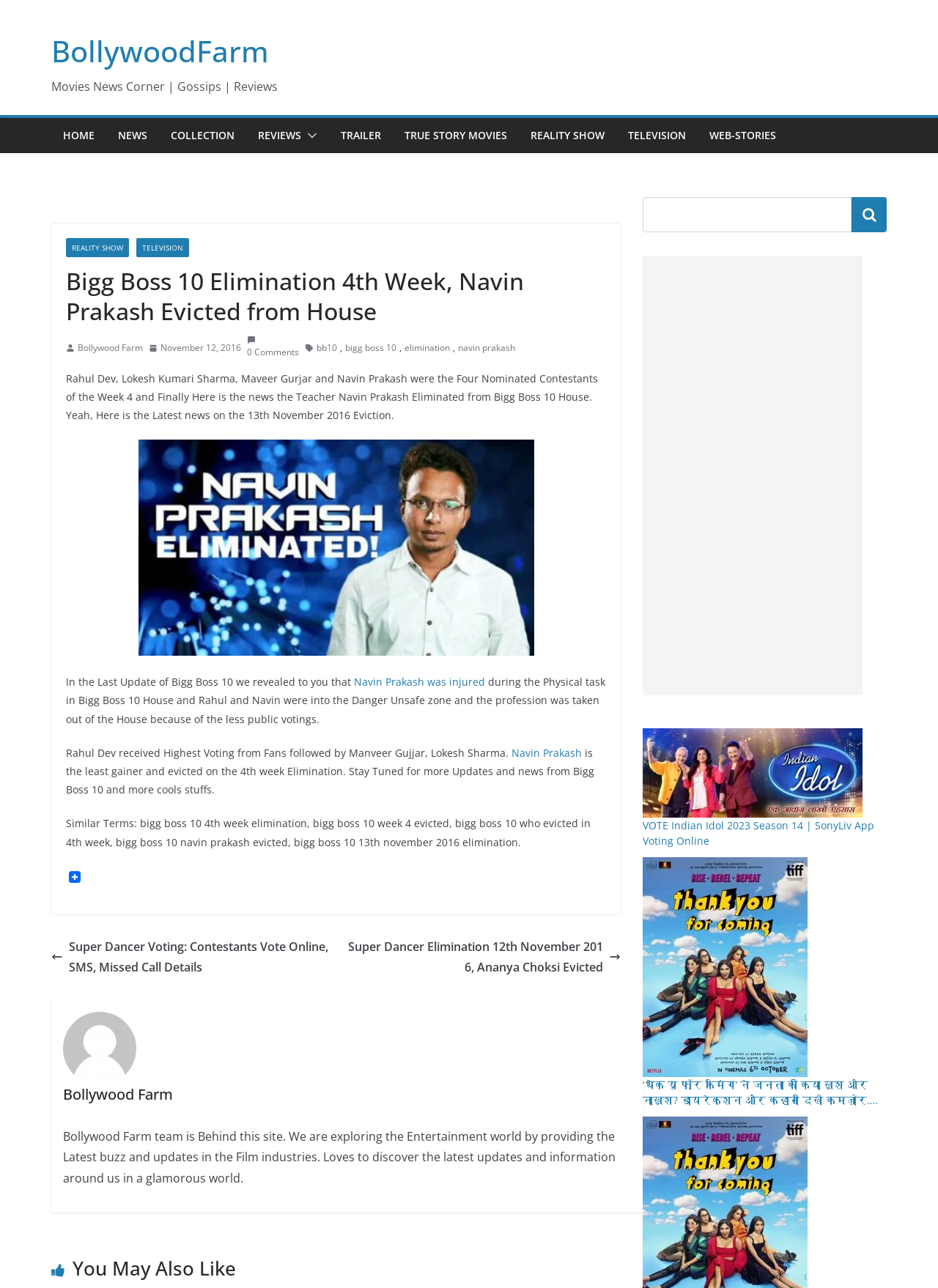Locate the bounding box of the UI element described by: "bigg boss 10" in the given webpage screenshot.

[0.368, 0.264, 0.423, 0.276]